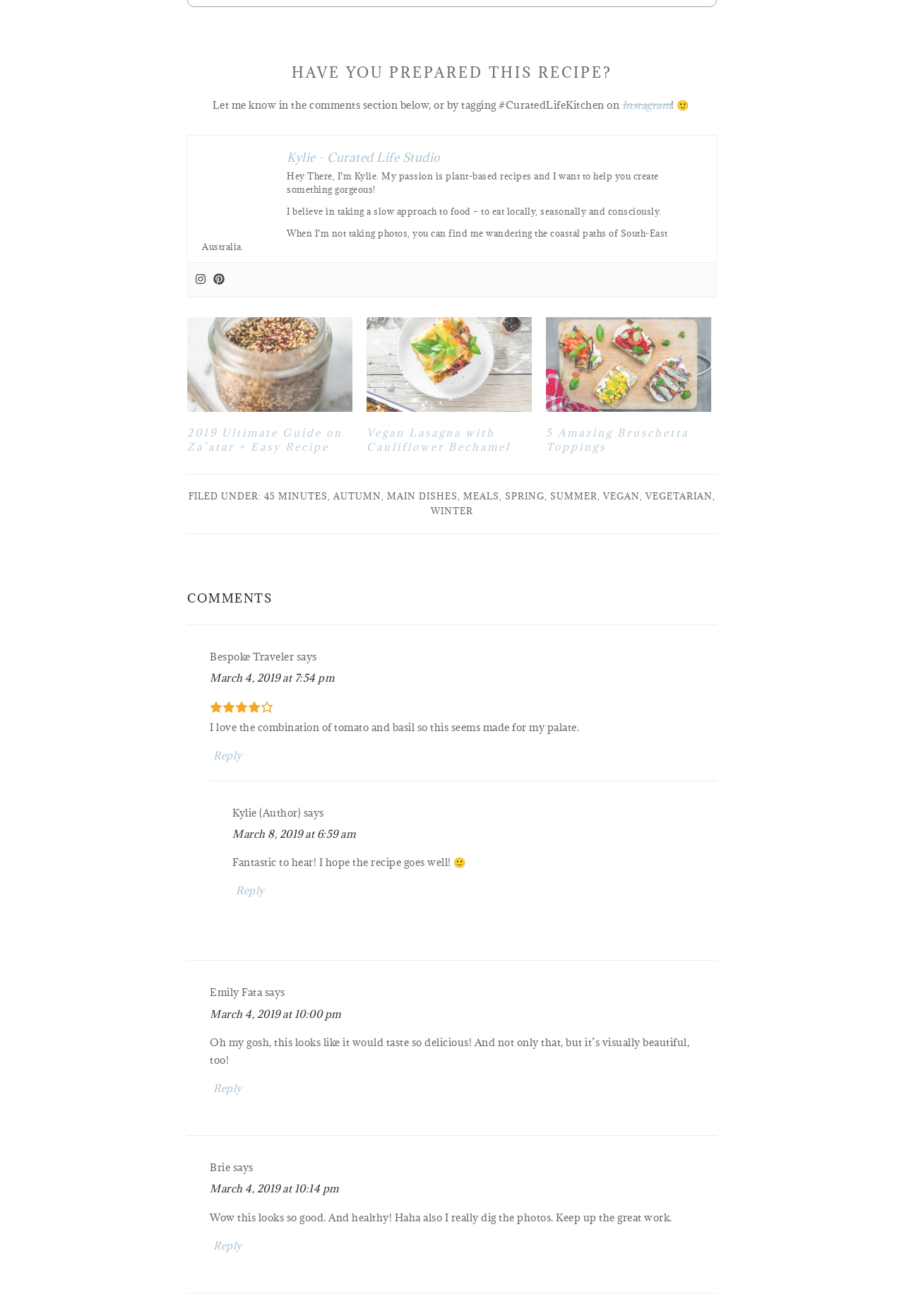Determine the coordinates of the bounding box for the clickable area needed to execute this instruction: "View the 'Vegan Lasagna with Cauliflower Bechamel' recipe".

[0.406, 0.323, 0.588, 0.345]